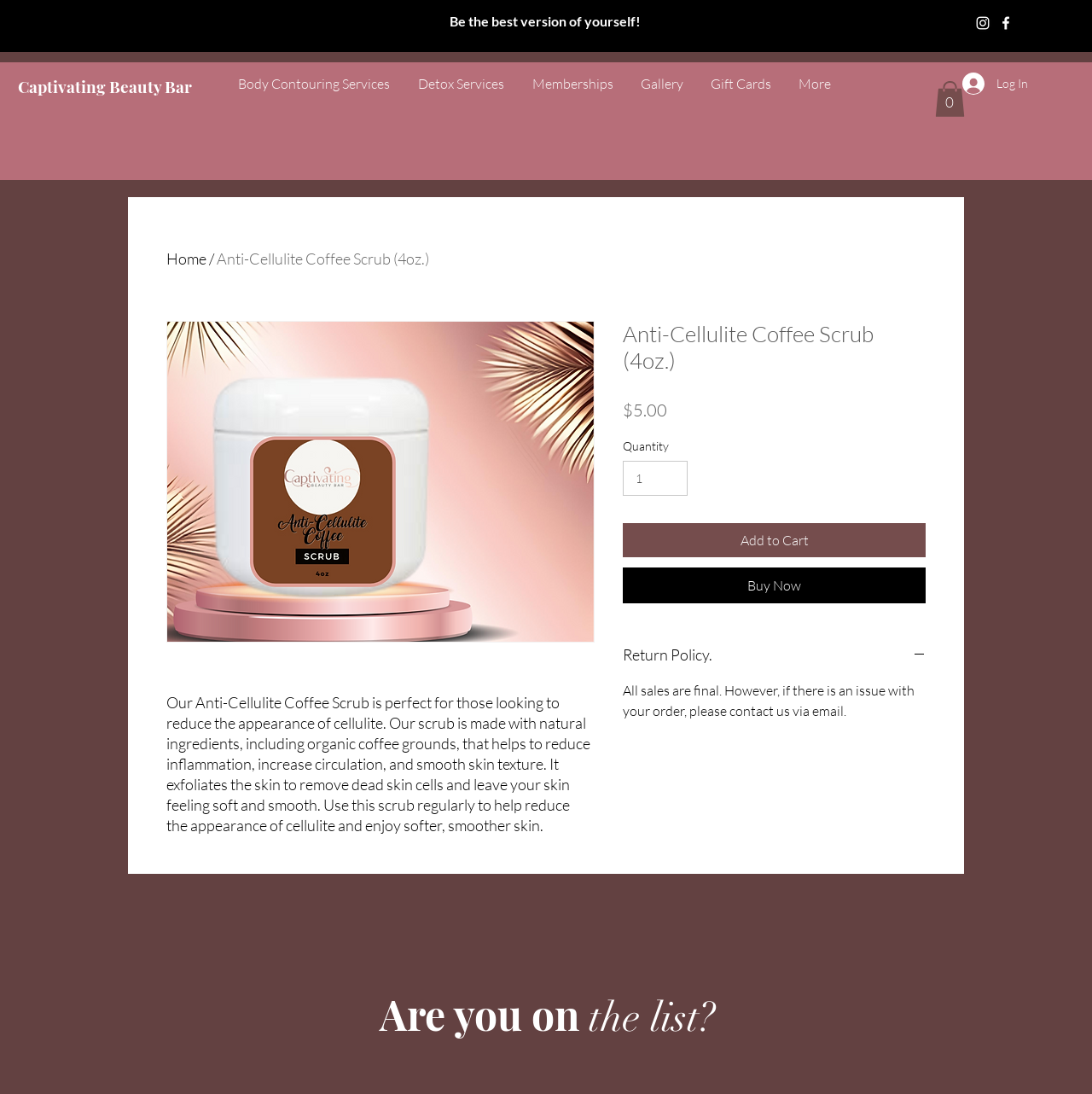Please identify the bounding box coordinates of the region to click in order to complete the given instruction: "Click the 'Buy Now' button". The coordinates should be four float numbers between 0 and 1, i.e., [left, top, right, bottom].

[0.57, 0.519, 0.848, 0.552]